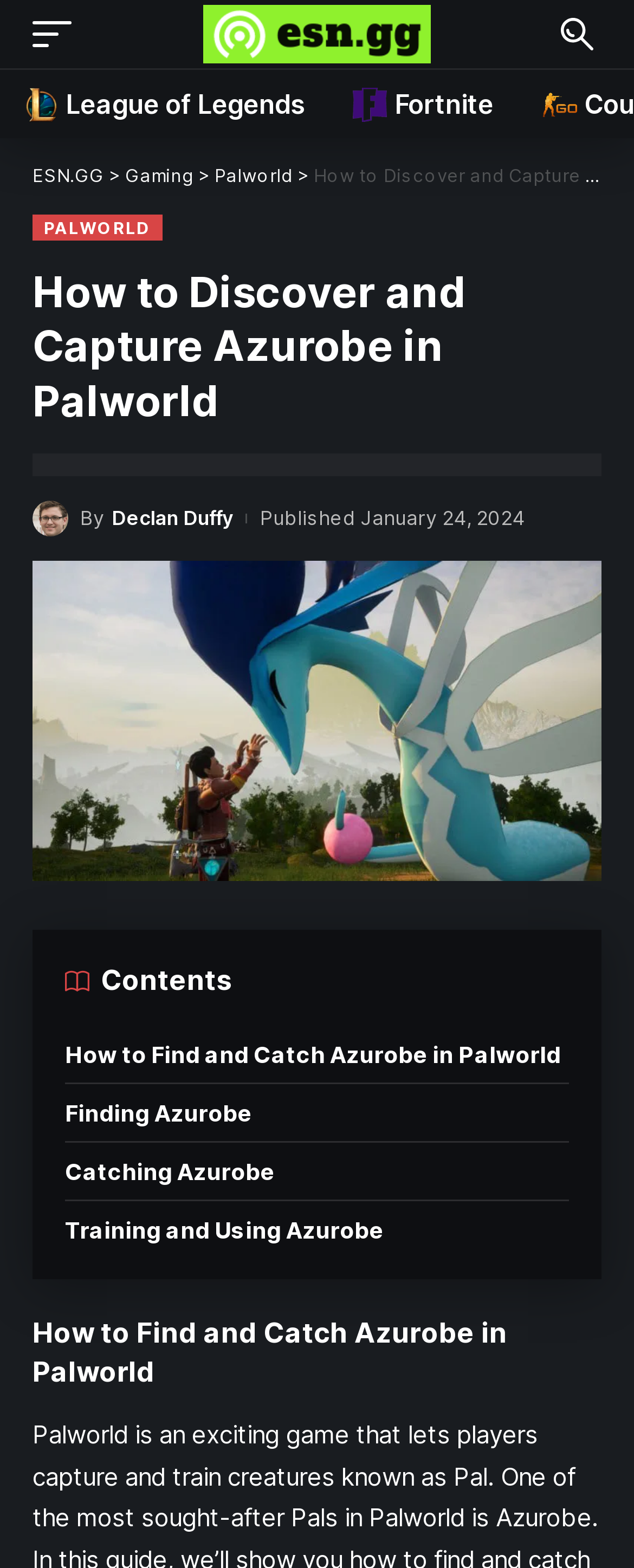From the webpage screenshot, predict the bounding box coordinates (top-left x, top-left y, bottom-right x, bottom-right y) for the UI element described here: Declan Duffy

[0.176, 0.32, 0.368, 0.341]